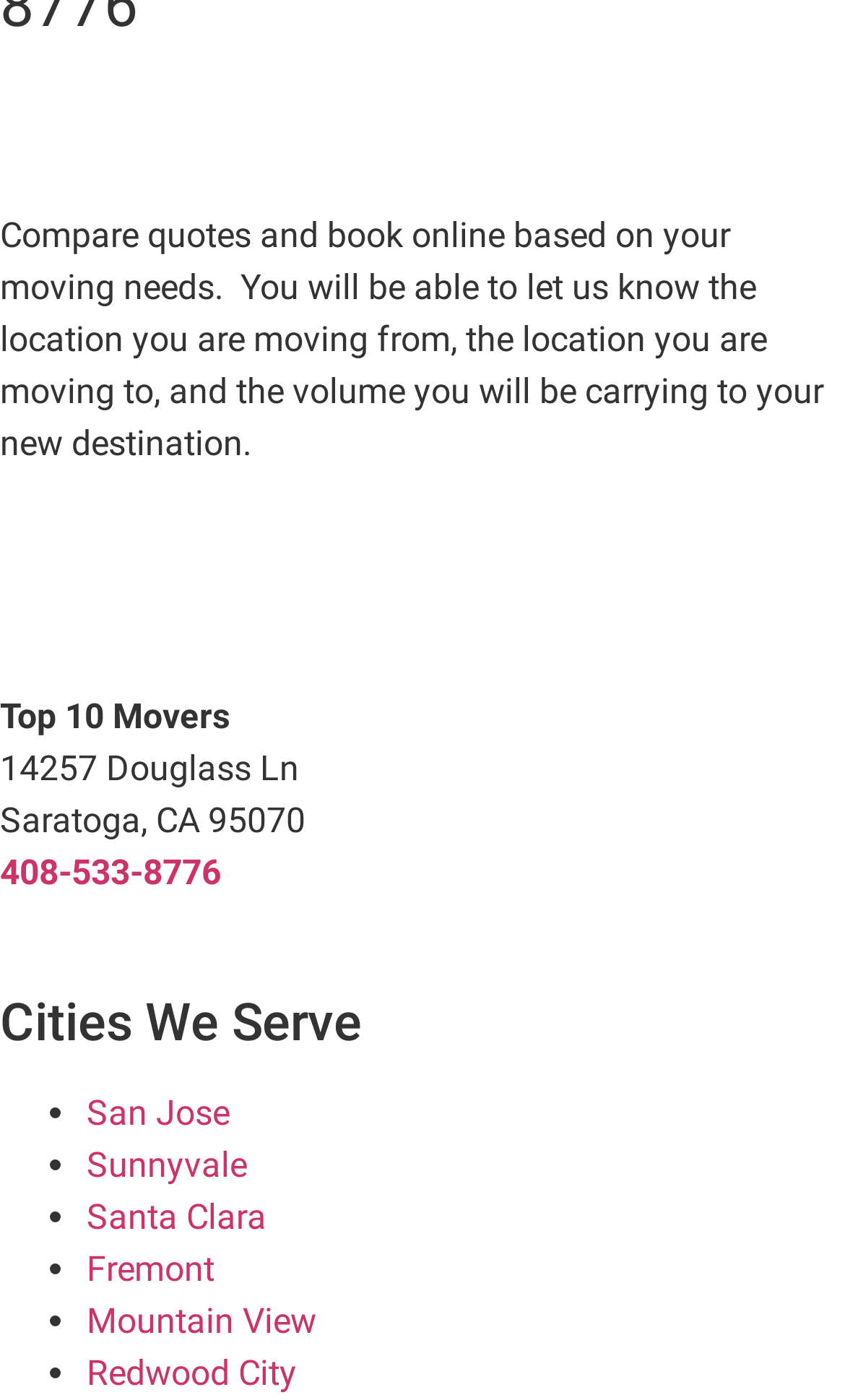From the image, can you give a detailed response to the question below:
What is the phone number listed on the website?

The phone number 408-533-8776 is listed on the website, which can be used to contact the moving service provider.